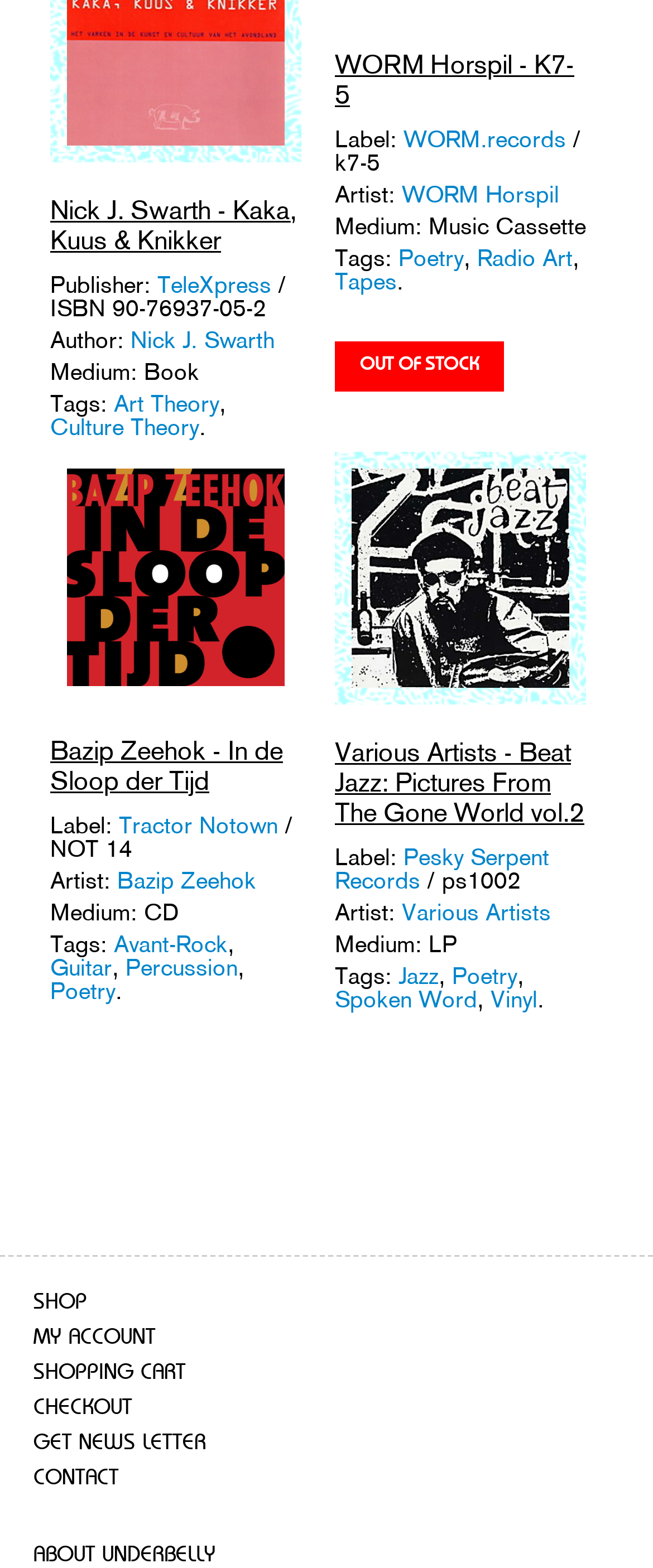From the webpage screenshot, identify the region described by Vinyl. Provide the bounding box coordinates as (top-left x, top-left y, bottom-right x, bottom-right y), with each value being a floating point number between 0 and 1.

[0.751, 0.628, 0.823, 0.646]